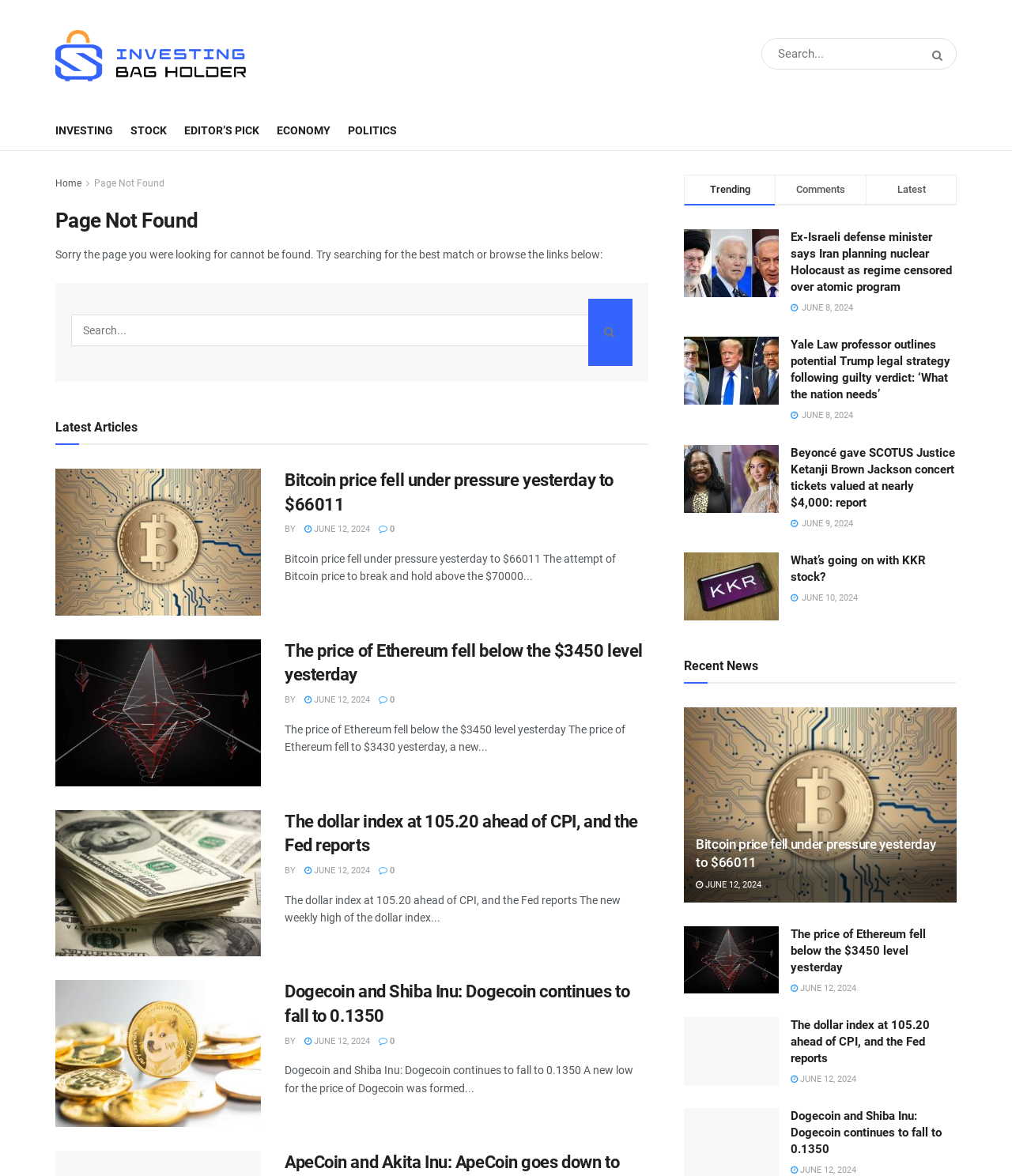What is the date of the article 'Ex-Israeli defense minister says Iran planning nuclear Holocaust as regime censored over atomic program'?
Using the image, give a concise answer in the form of a single word or short phrase.

JUNE 8, 2024